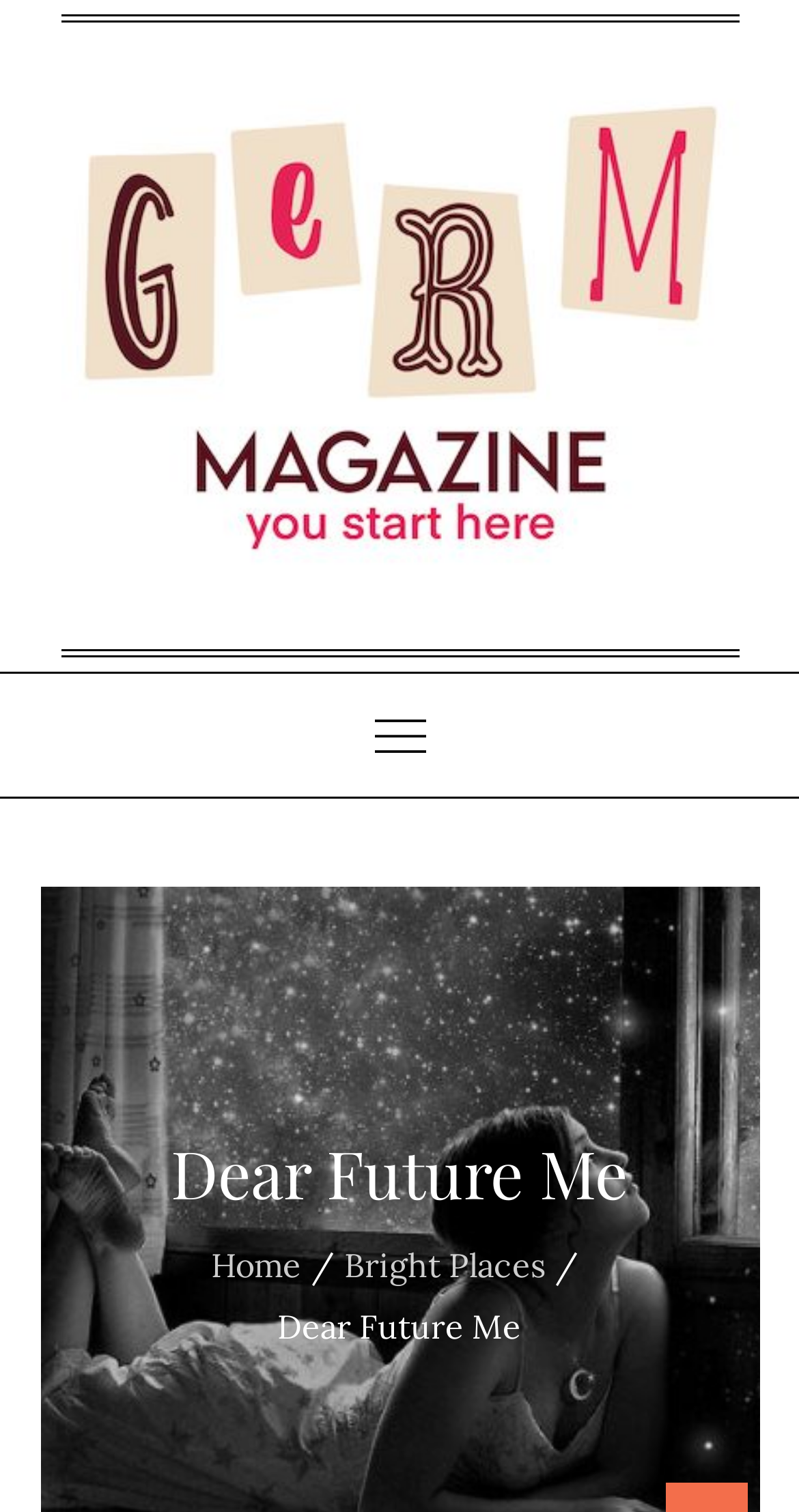What is the text on the top-left link?
Please provide a detailed and thorough answer to the question.

The top-left link has no text, it's an empty link element.